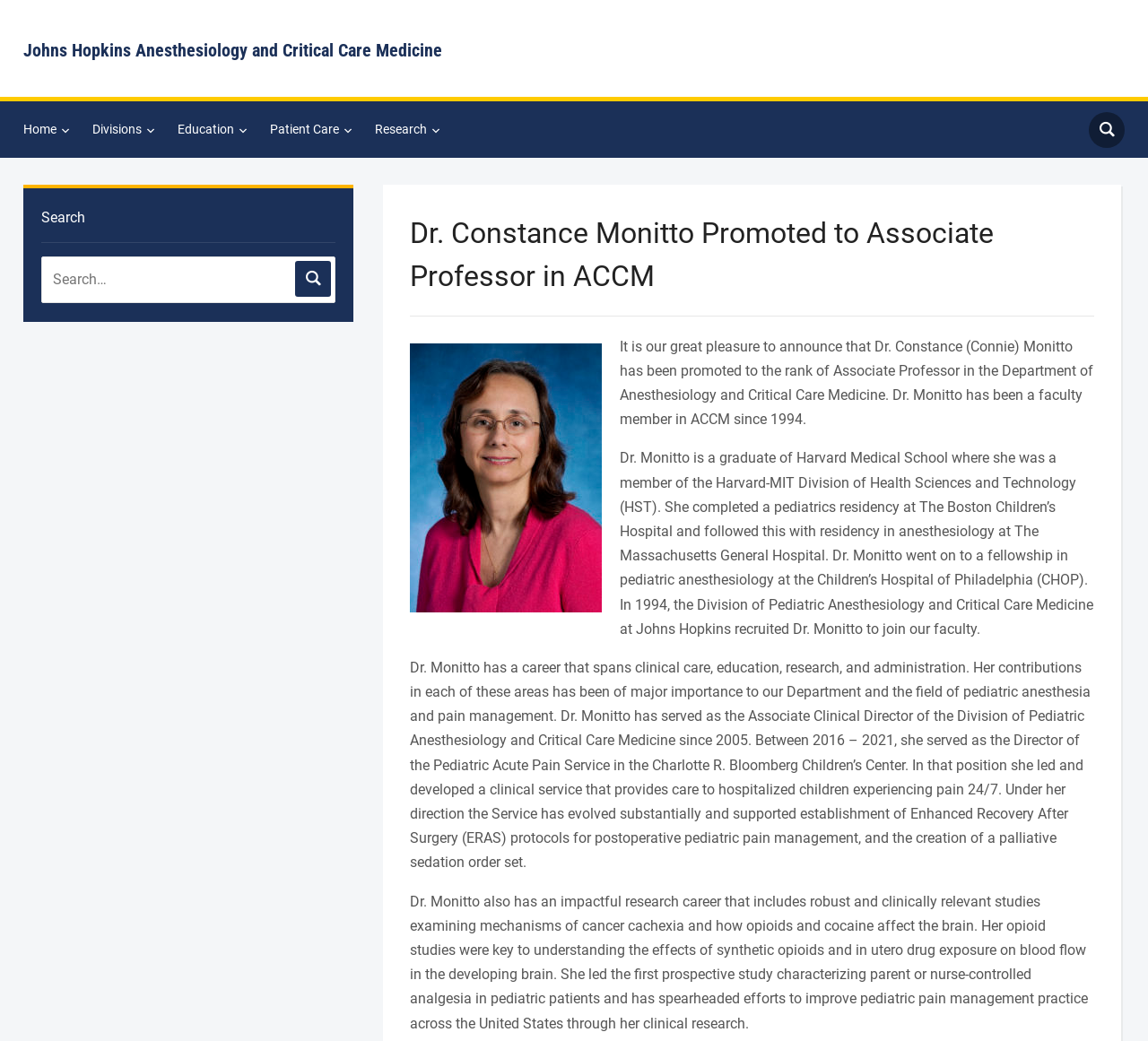Please identify the bounding box coordinates of the element's region that I should click in order to complete the following instruction: "Click on the 'Johns Hopkins Anesthesiology and Critical Care Medicine' link". The bounding box coordinates consist of four float numbers between 0 and 1, i.e., [left, top, right, bottom].

[0.02, 0.038, 0.385, 0.059]